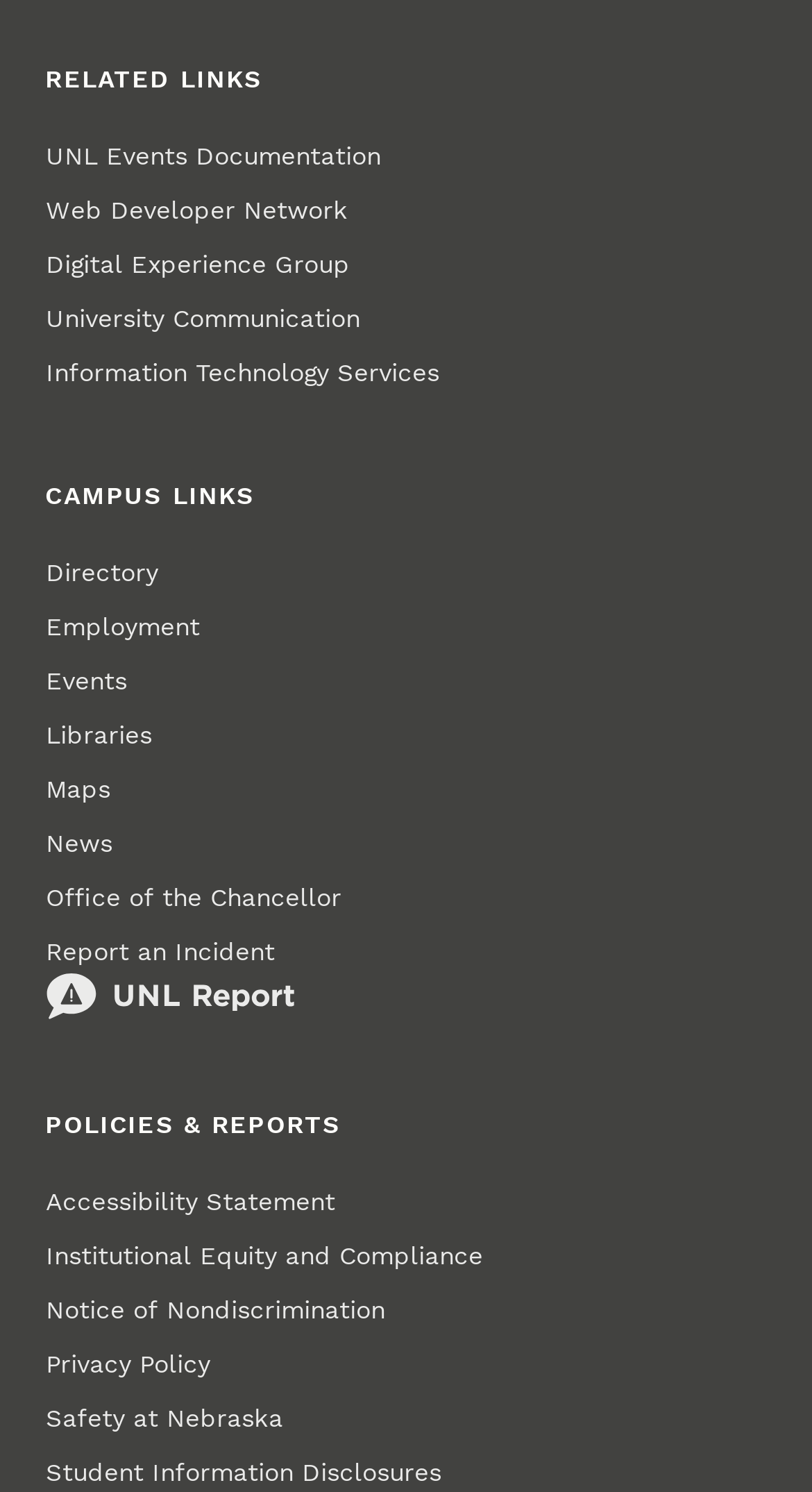Based on the image, please respond to the question with as much detail as possible:
What is the first link under POLICIES & REPORTS?

I looked at the list of links under the 'POLICIES & REPORTS' heading and found that the first link is 'Accessibility Statement'.